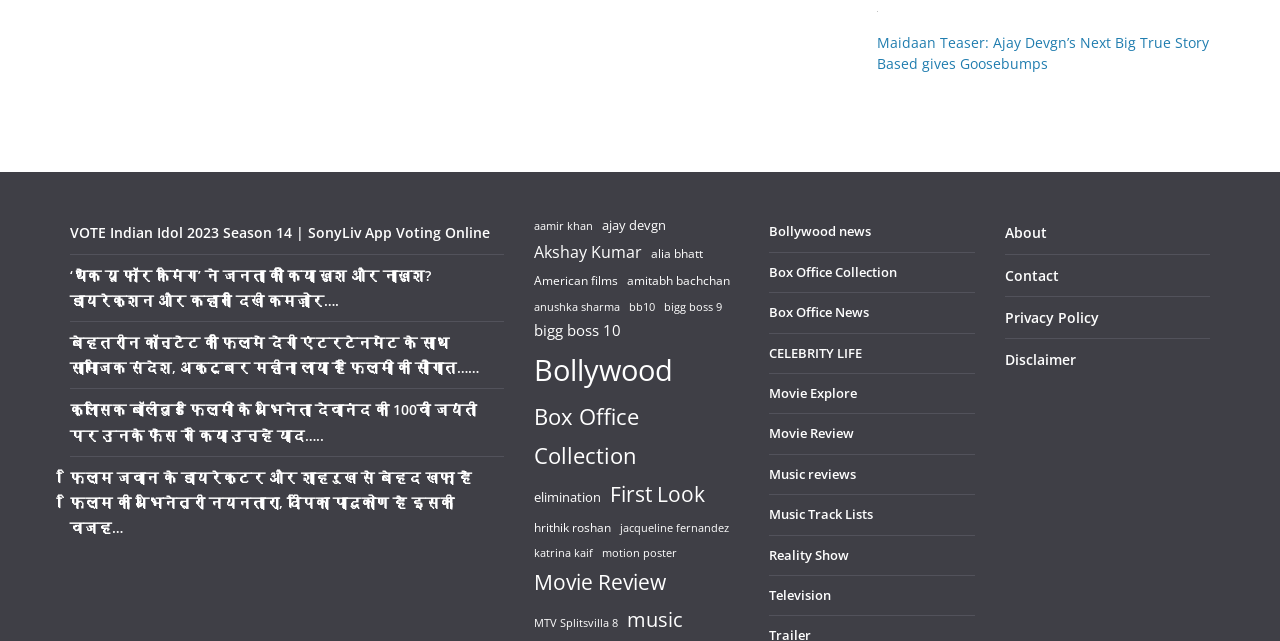Provide your answer in one word or a succinct phrase for the question: 
What is the main topic of the webpage?

Bollywood news